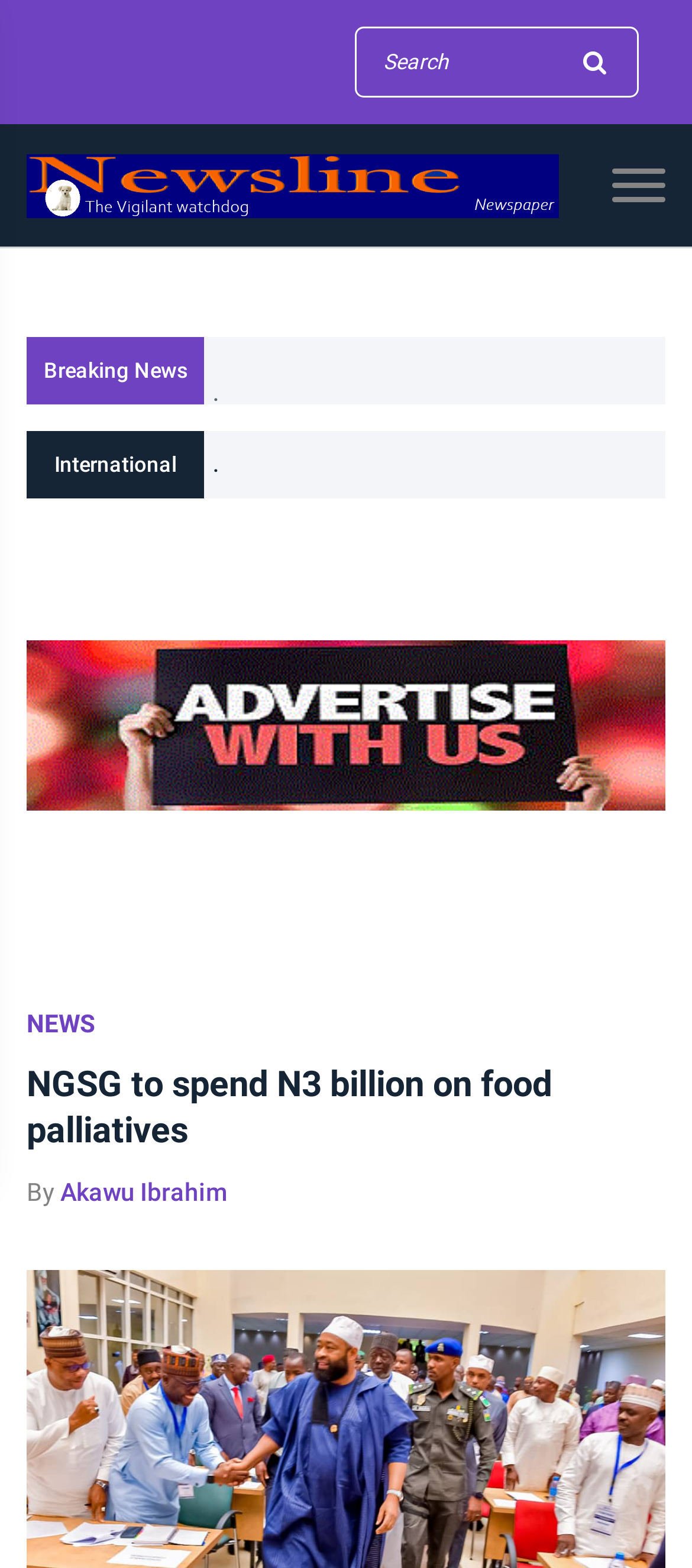Use a single word or phrase to answer the following:
What is the author of the news article 'NGSG to spend N3 billion on food palliatives'?

Akawu Ibrahim